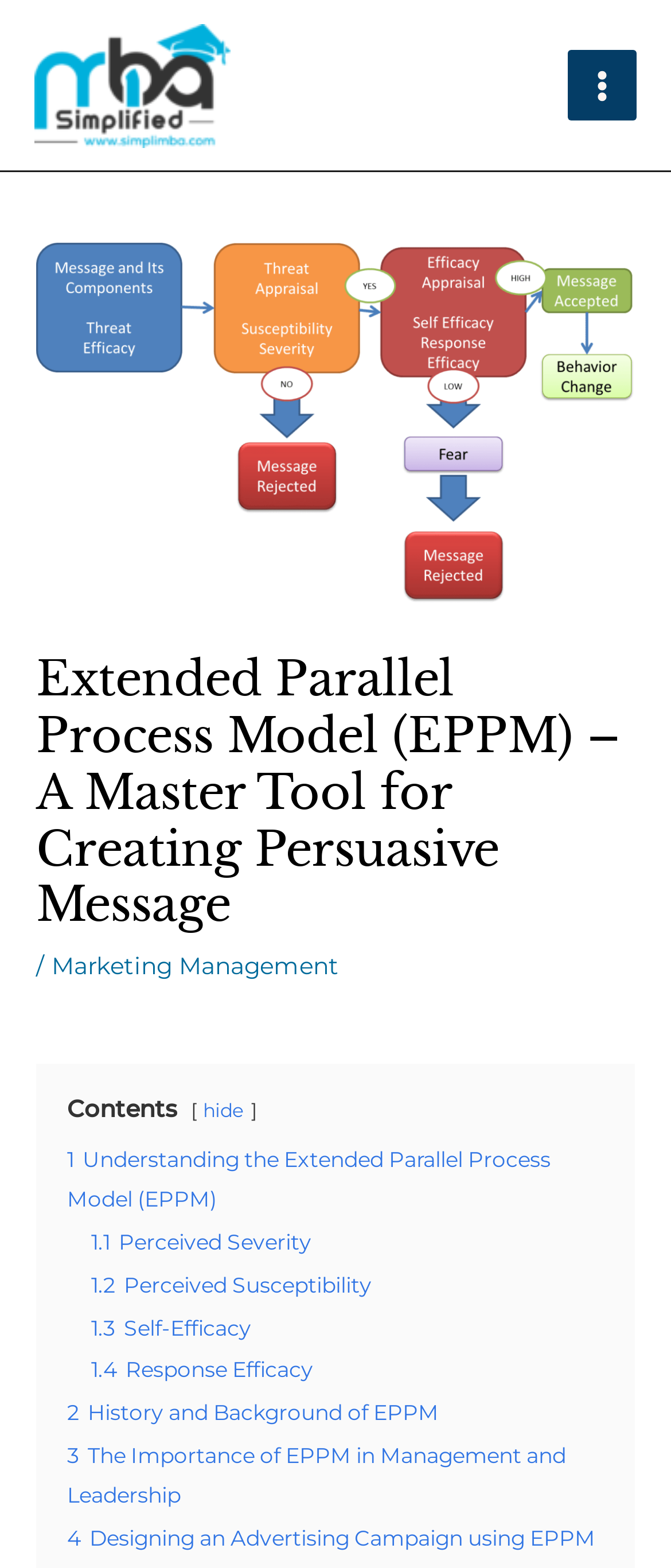What is the purpose of EPPM?
Please utilize the information in the image to give a detailed response to the question.

The webpage suggests that EPPM is a tool for crafting persuasive ad campaigns, implying that its purpose is to help create messages that are effective in persuading audiences.